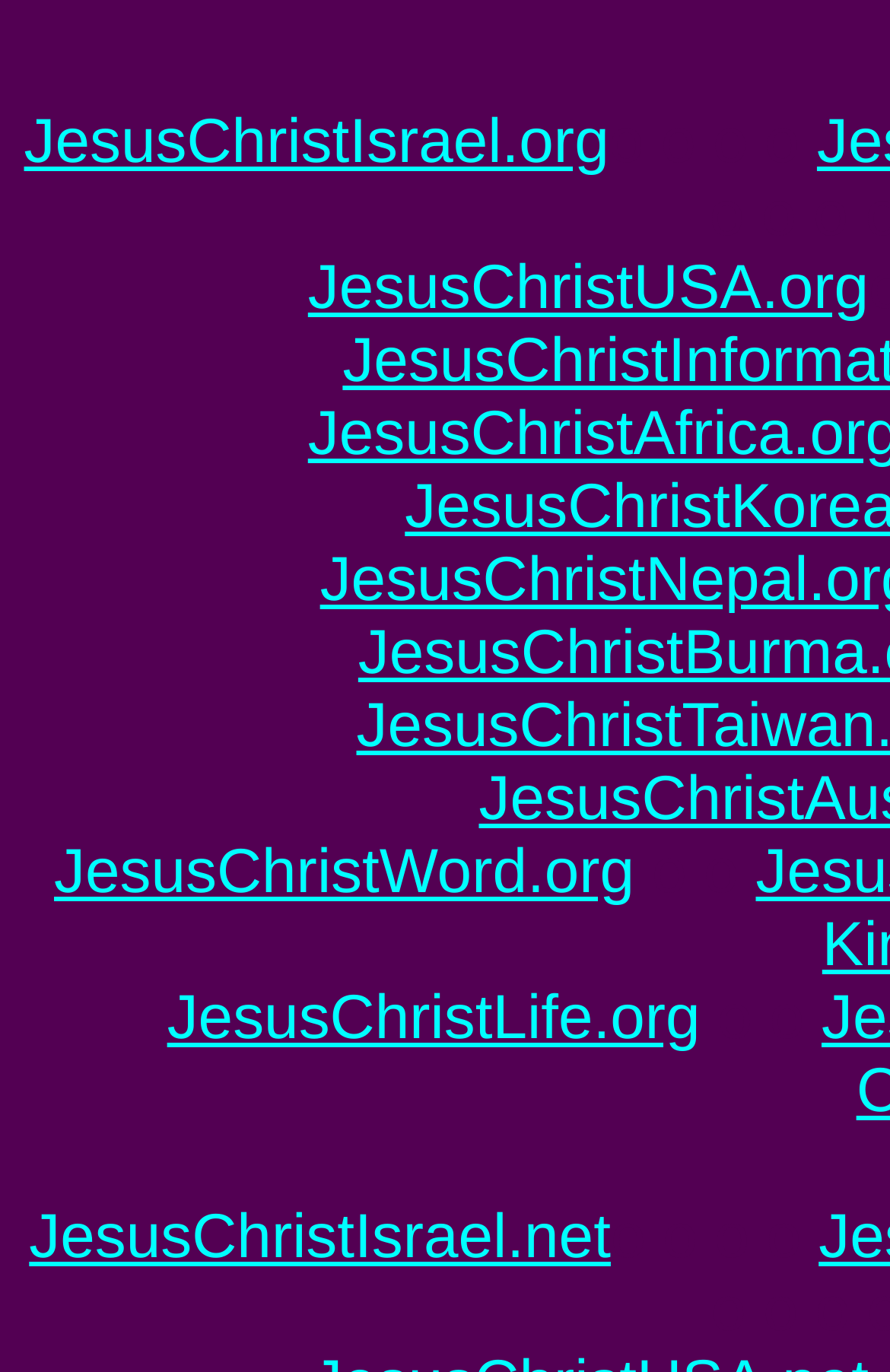Is 'JesusChristIsrael.net' link located at the bottom of the webpage?
Using the image as a reference, answer the question in detail.

I compared the y1 and y2 coordinates of all link elements. The y1 and y2 coordinates of 'JesusChristIsrael.net' link are 0.875 and 0.926, respectively, which are the largest among all link elements. This indicates that 'JesusChristIsrael.net' link is located at the bottom of the webpage.